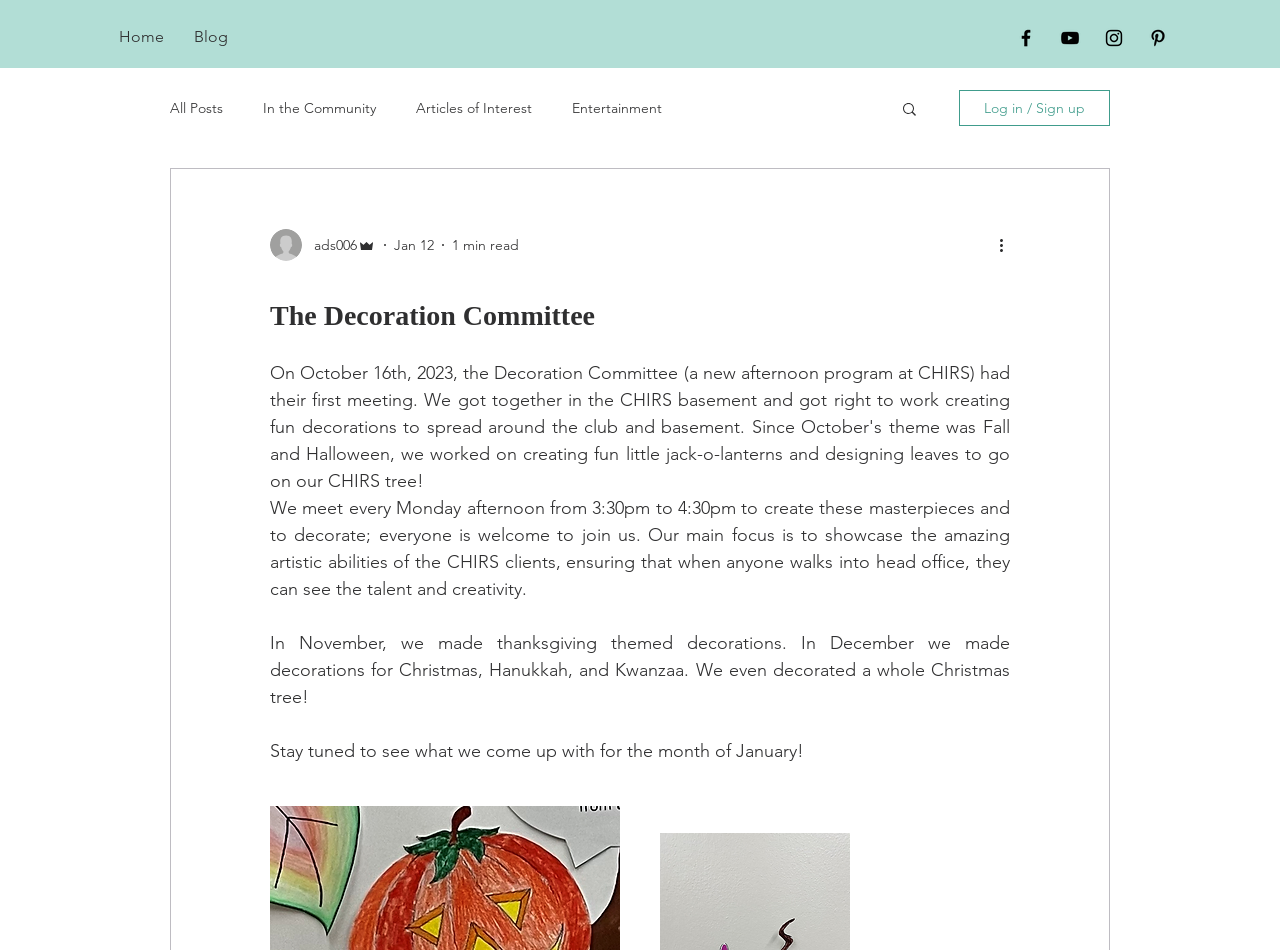Using the image as a reference, answer the following question in as much detail as possible:
What is the name of the program?

The name of the program can be found in the heading element, which is 'The Decoration Committee'. This is the main title of the webpage, indicating that the webpage is about this specific program.